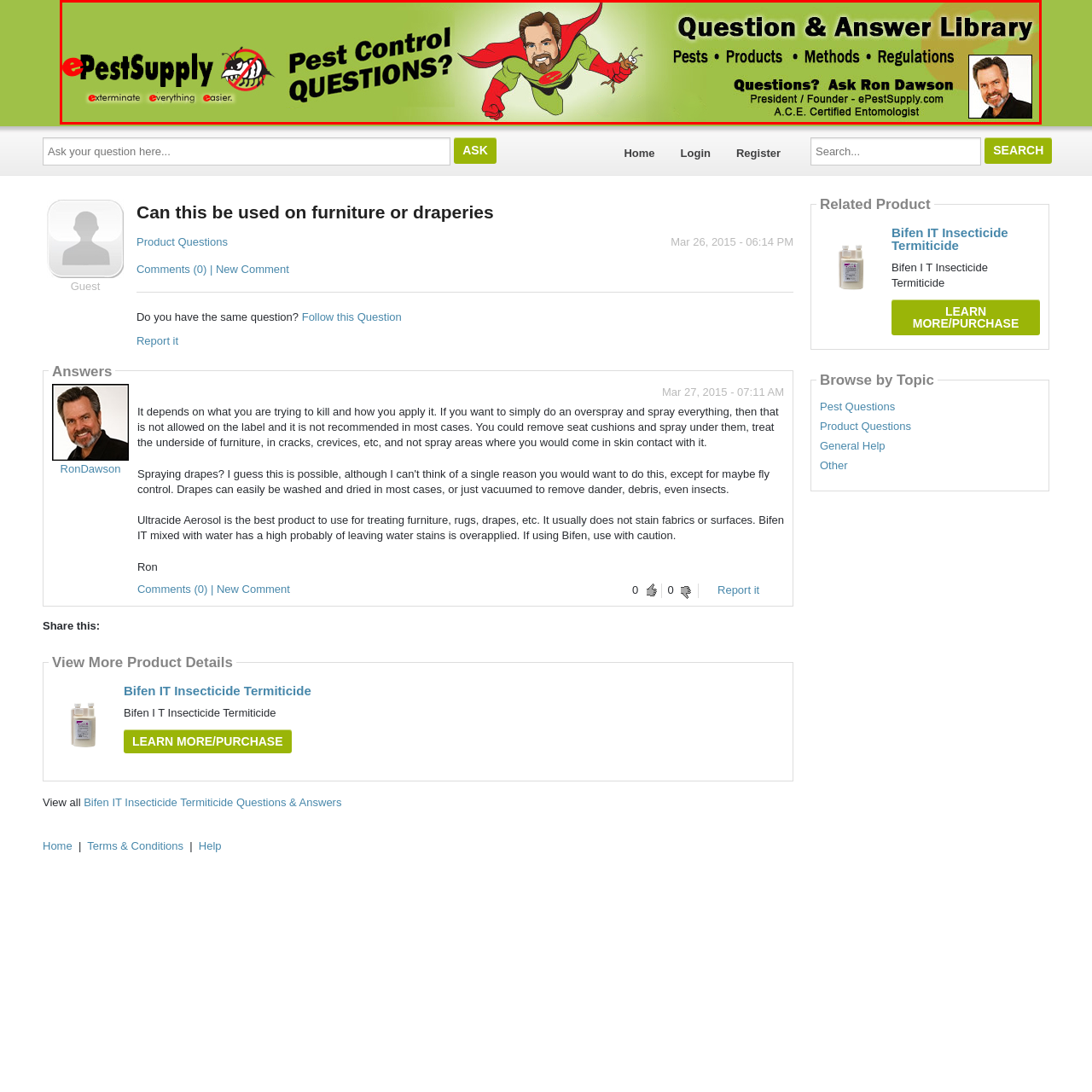What is the profession of the founder, Ron Dawson?
Focus on the section of the image outlined in red and give a thorough answer to the question.

The founder, Ron Dawson, is an A.C.E. certified entomologist, which indicates that he has expertise in the field of pest control and is a reliable source of information for users seeking answers about pest management.